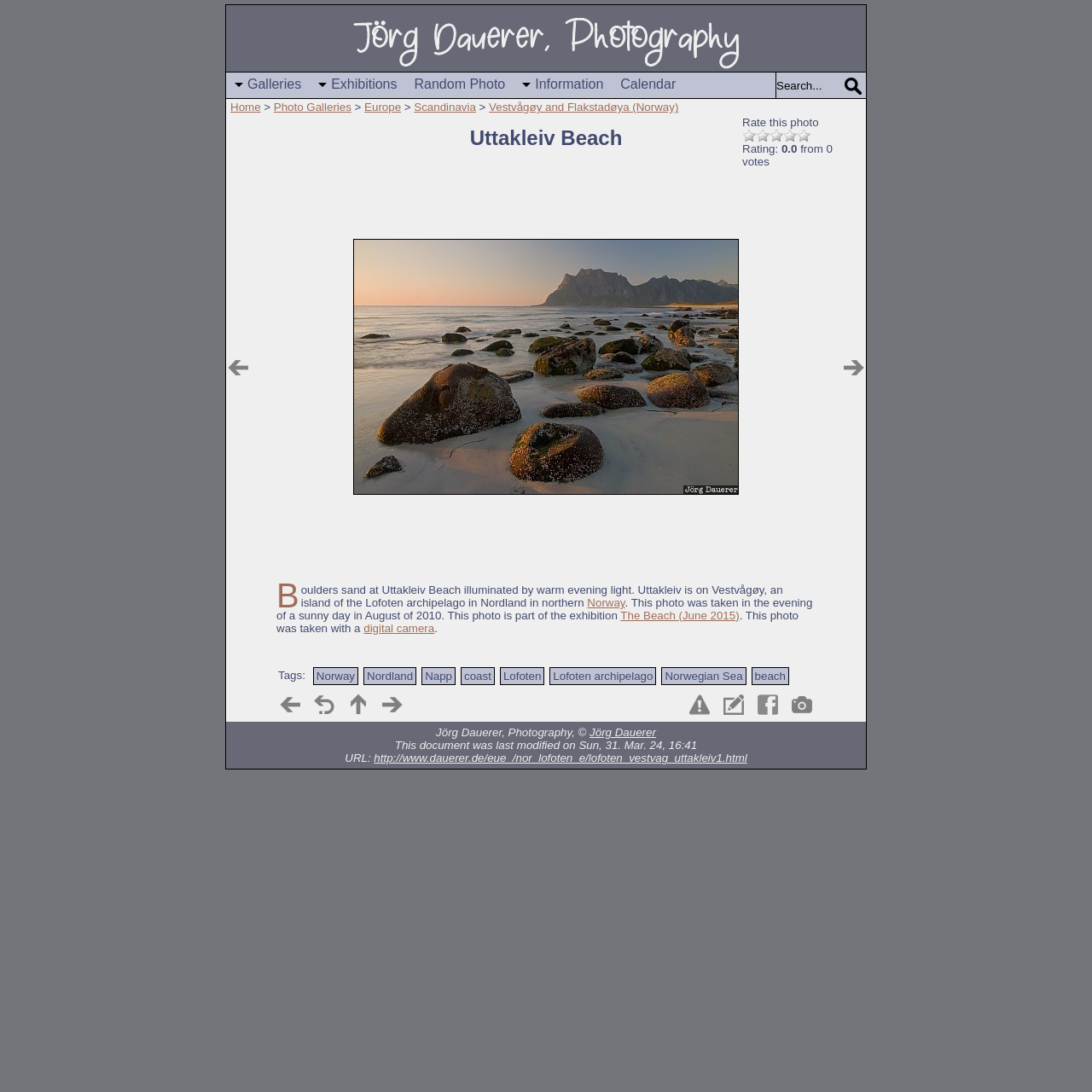What is the name of the photographer?
Please answer the question with as much detail and depth as you can.

The name of the photographer is mentioned at the bottom of the webpage, which is Jörg Dauerer, and it is also a link to the photographer's website.